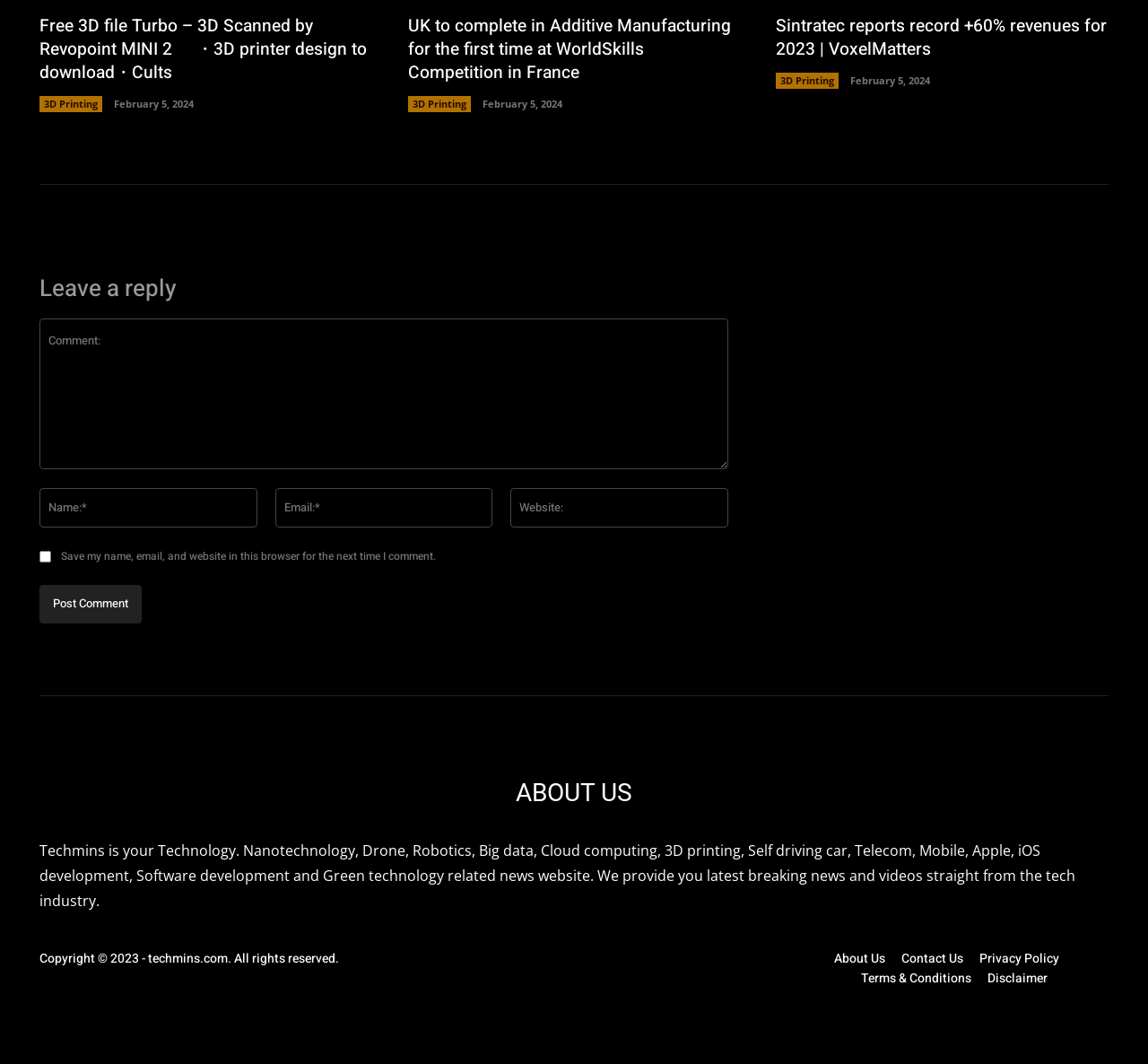Please answer the following question using a single word or phrase: 
What is the topic of the first article?

3D printing